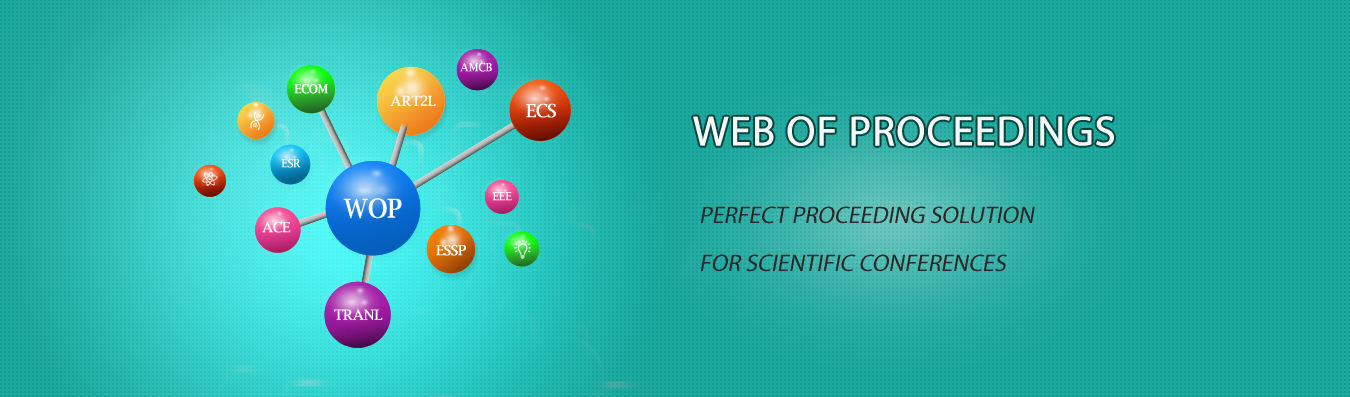What is the purpose of the 'Web of Proceedings'?
Identify the answer in the screenshot and reply with a single word or phrase.

Perfect proceeding solution